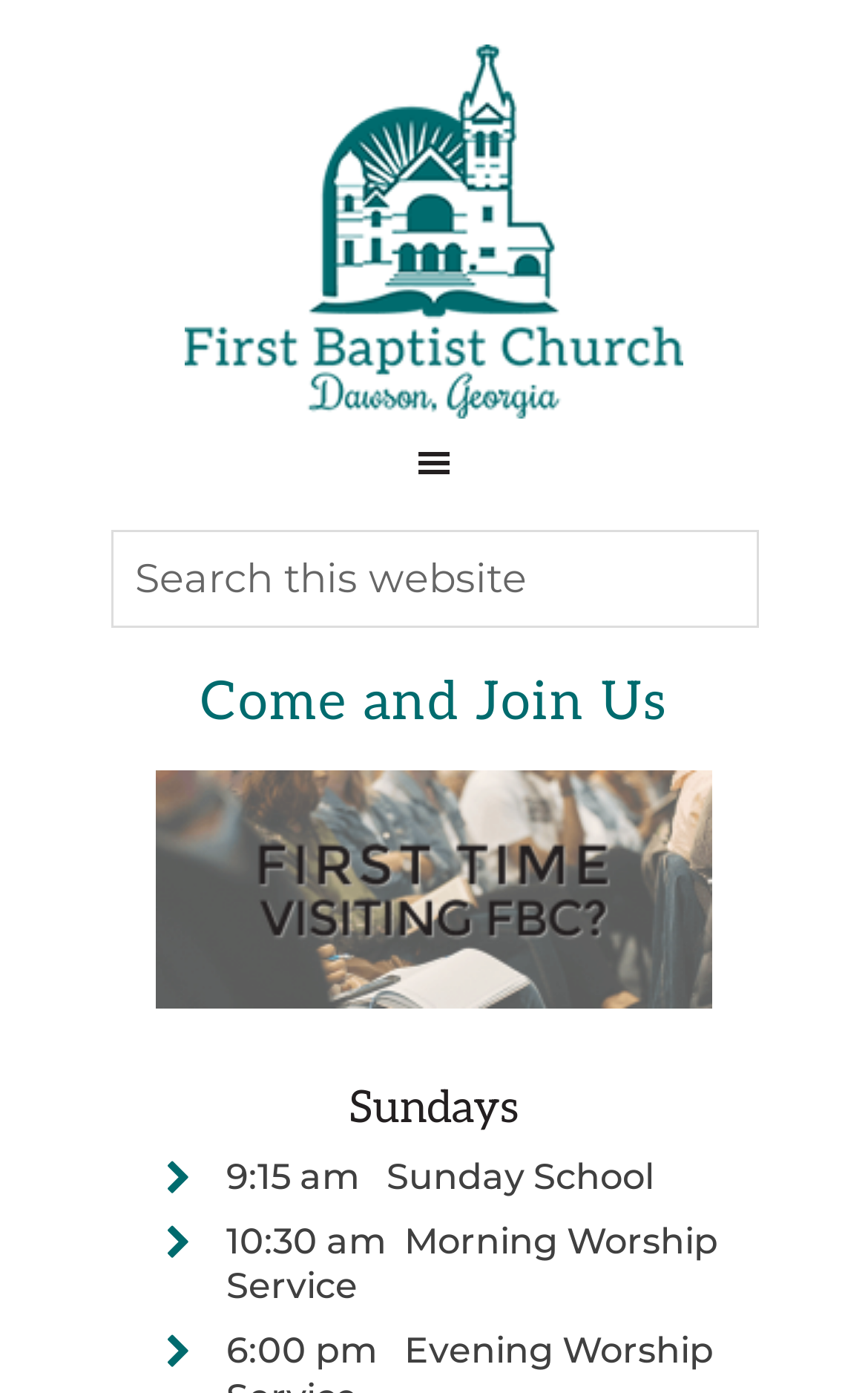What is the main theme of the webpage? Look at the image and give a one-word or short phrase answer.

Children's Ministry